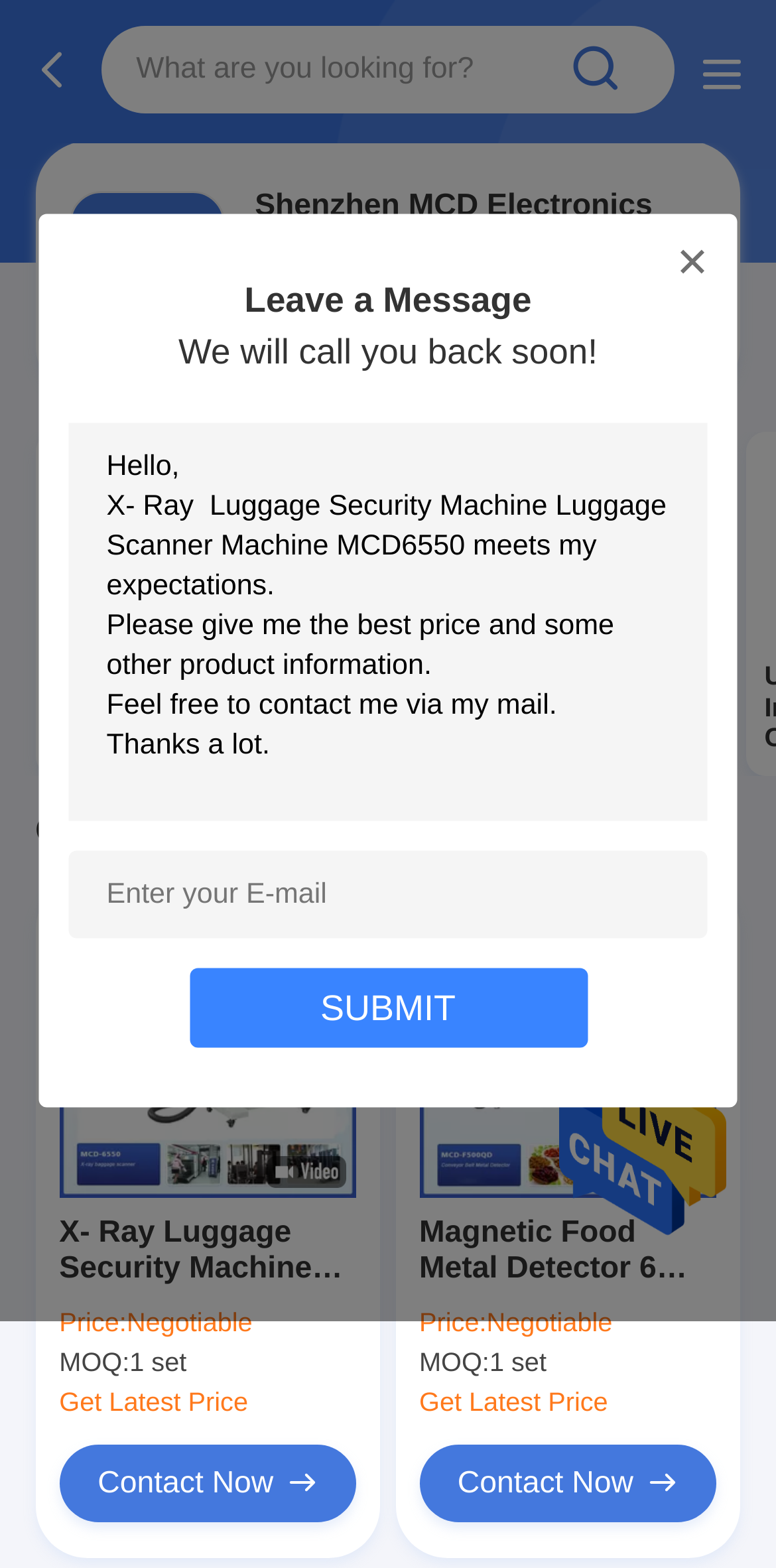Show me the bounding box coordinates of the clickable region to achieve the task as per the instruction: "View Door Frame Metal Detector product".

[0.068, 0.287, 0.306, 0.413]